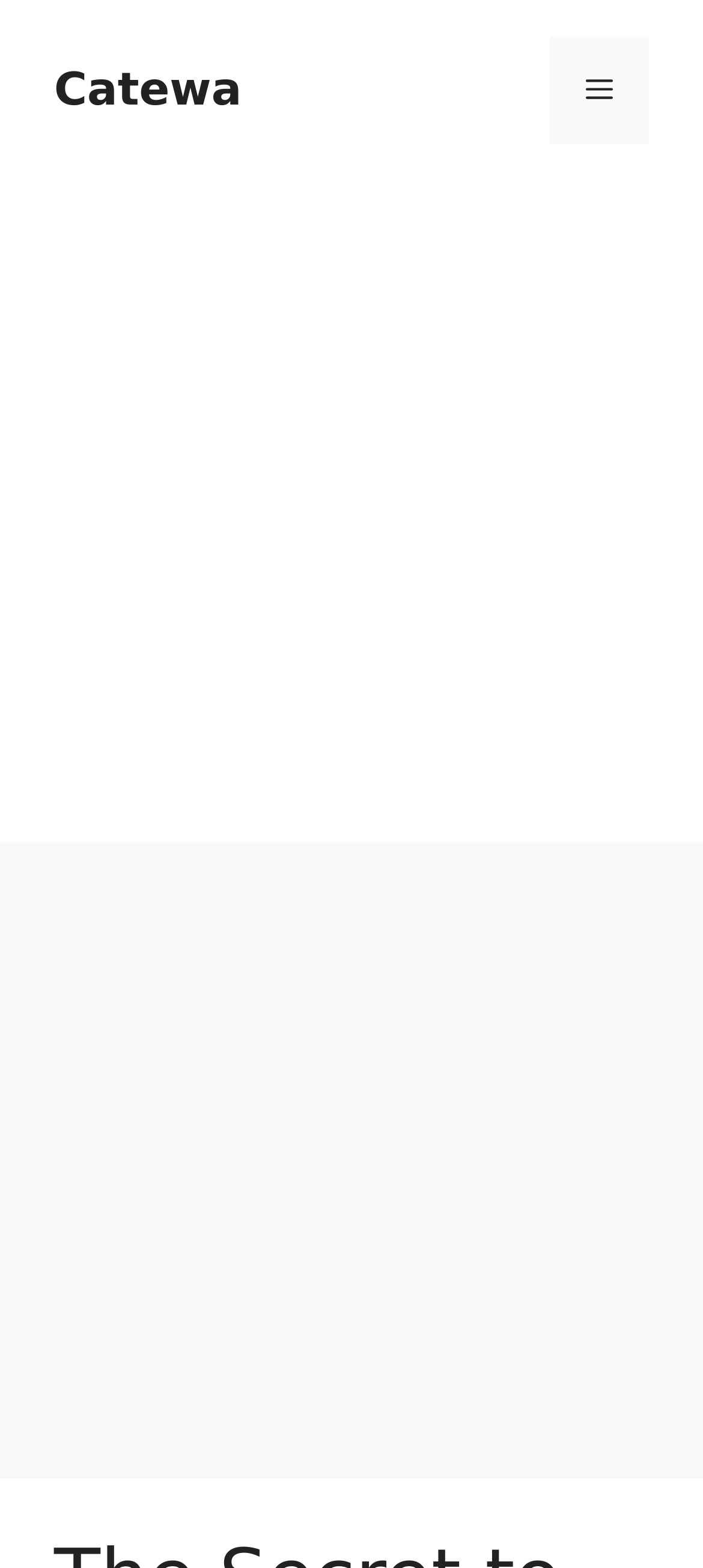What is the content of the complementary element?
Use the information from the screenshot to give a comprehensive response to the question.

I examined the complementary element and found that it contains an iframe element with the description 'Advertisement', indicating that the content of the complementary element is an advertisement.